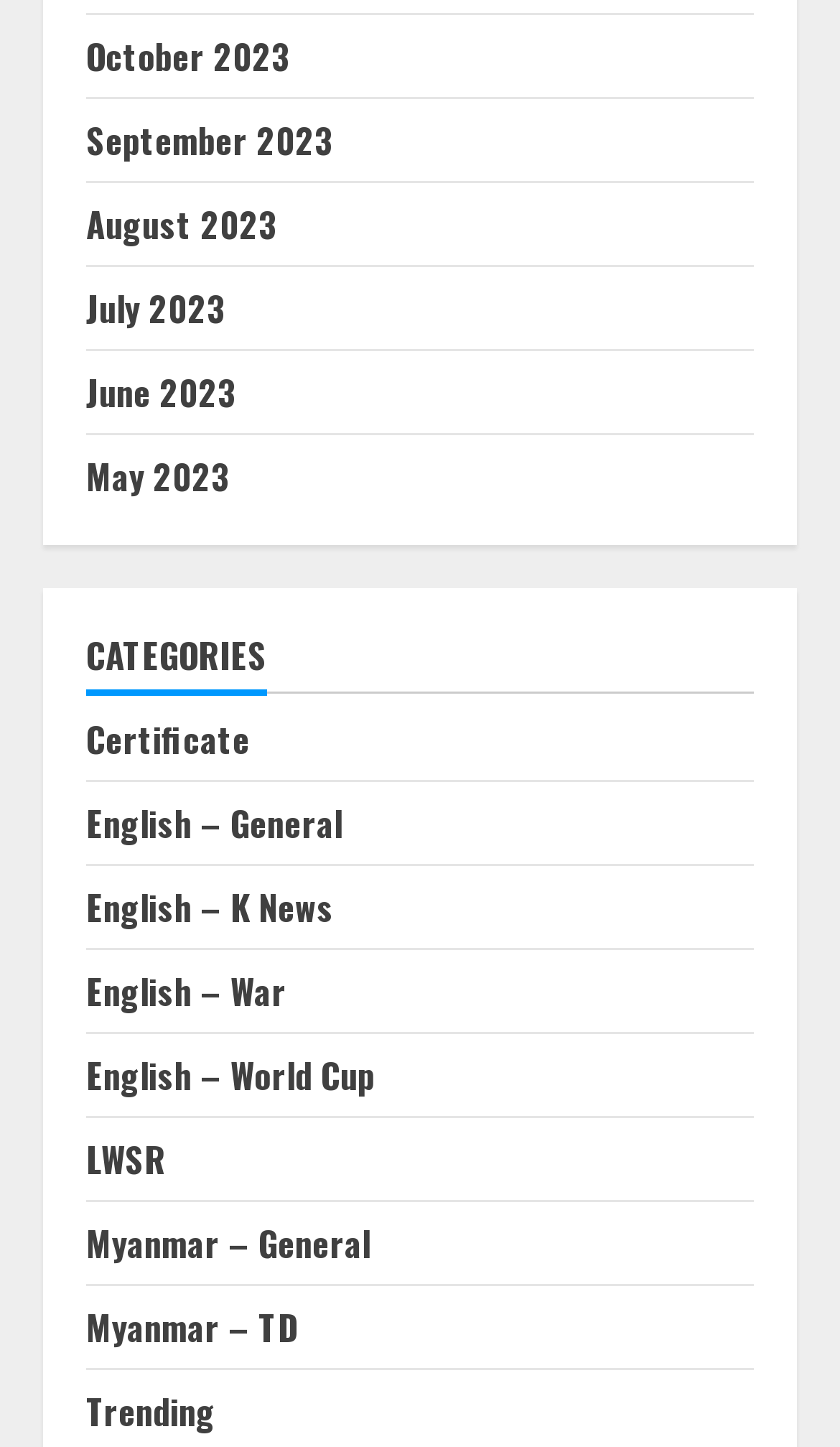Find and provide the bounding box coordinates for the UI element described here: "Interactive Framework". The coordinates should be given as four float numbers between 0 and 1: [left, top, right, bottom].

None